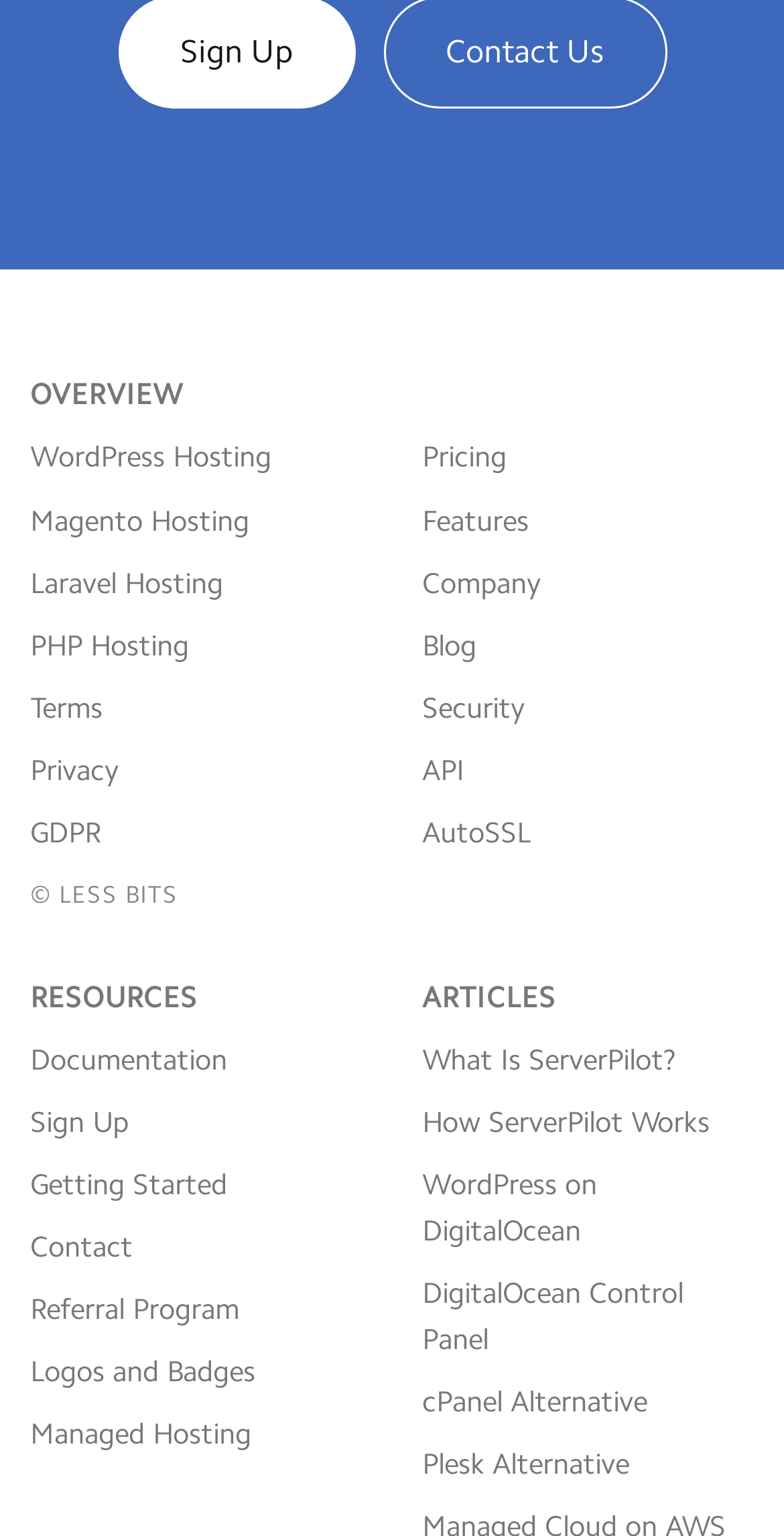Determine the bounding box coordinates for the element that should be clicked to follow this instruction: "View Pricing". The coordinates should be given as four float numbers between 0 and 1, in the format [left, top, right, bottom].

[0.538, 0.286, 0.646, 0.31]